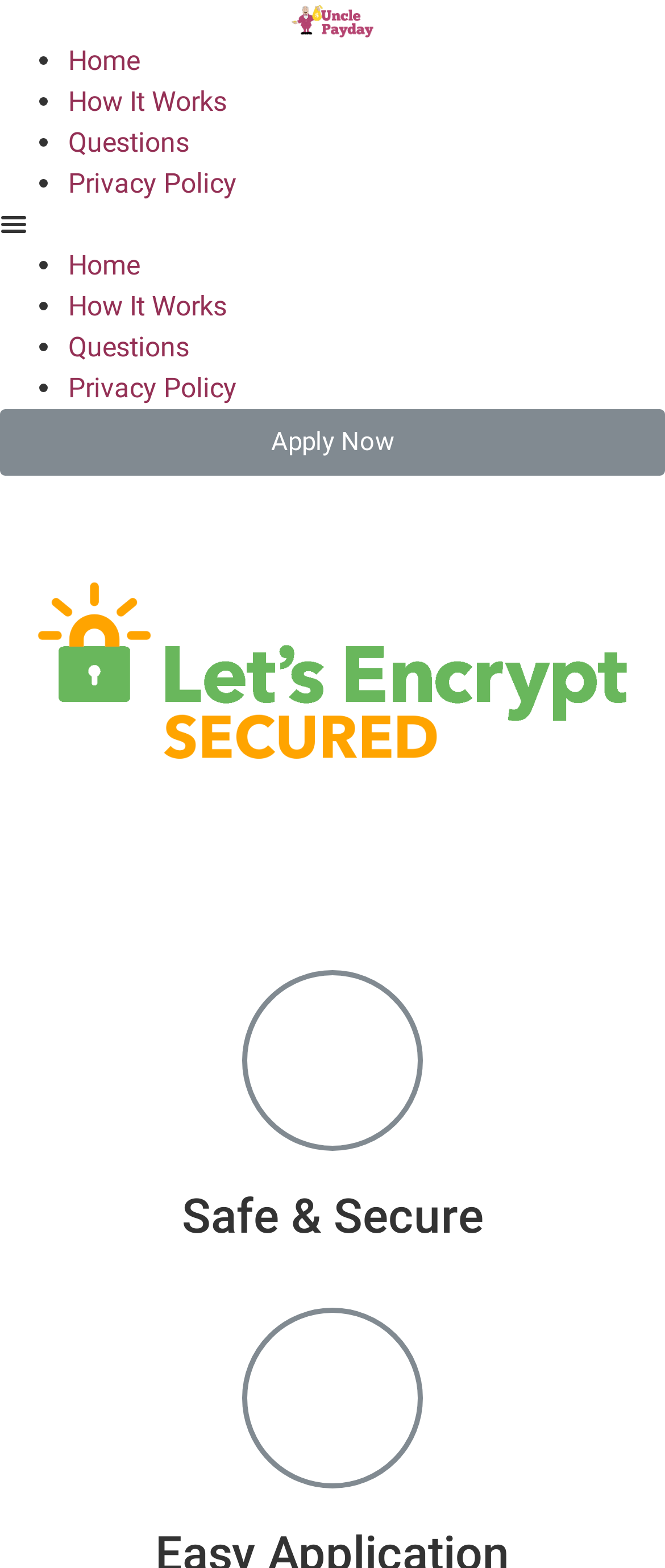Give a comprehensive overview of the webpage, including key elements.

The webpage is about Same Day Loans Online, with the title "Same Day Loans Online - UnclePayday.com" at the top. At the top-left corner, there is an "Uncle Payday Logo" image, which is also a link. Below the logo, there is a horizontal navigation menu with four links: "Home", "How It Works", "Questions", and "Privacy Policy", each separated by a bullet point. 

On the top-right corner, there is a "Menu Toggle" button. Below the navigation menu, there is a prominent "Apply Now" button that spans the entire width of the page. 

Further down, there are two images, one above the other, with a heading "Safe & Secure" in between. The images are positioned near the center of the page.